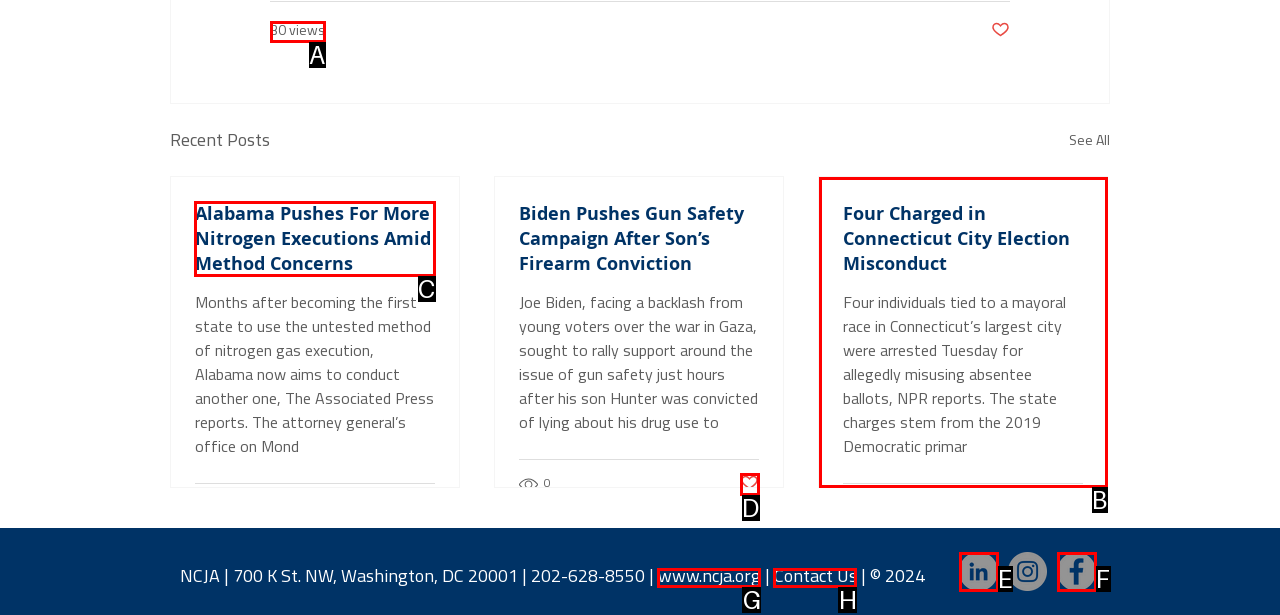Choose the letter that corresponds to the correct button to accomplish the task: Read the article 'Alabama Pushes For More Nitrogen Executions Amid Method Concerns'
Reply with the letter of the correct selection only.

C